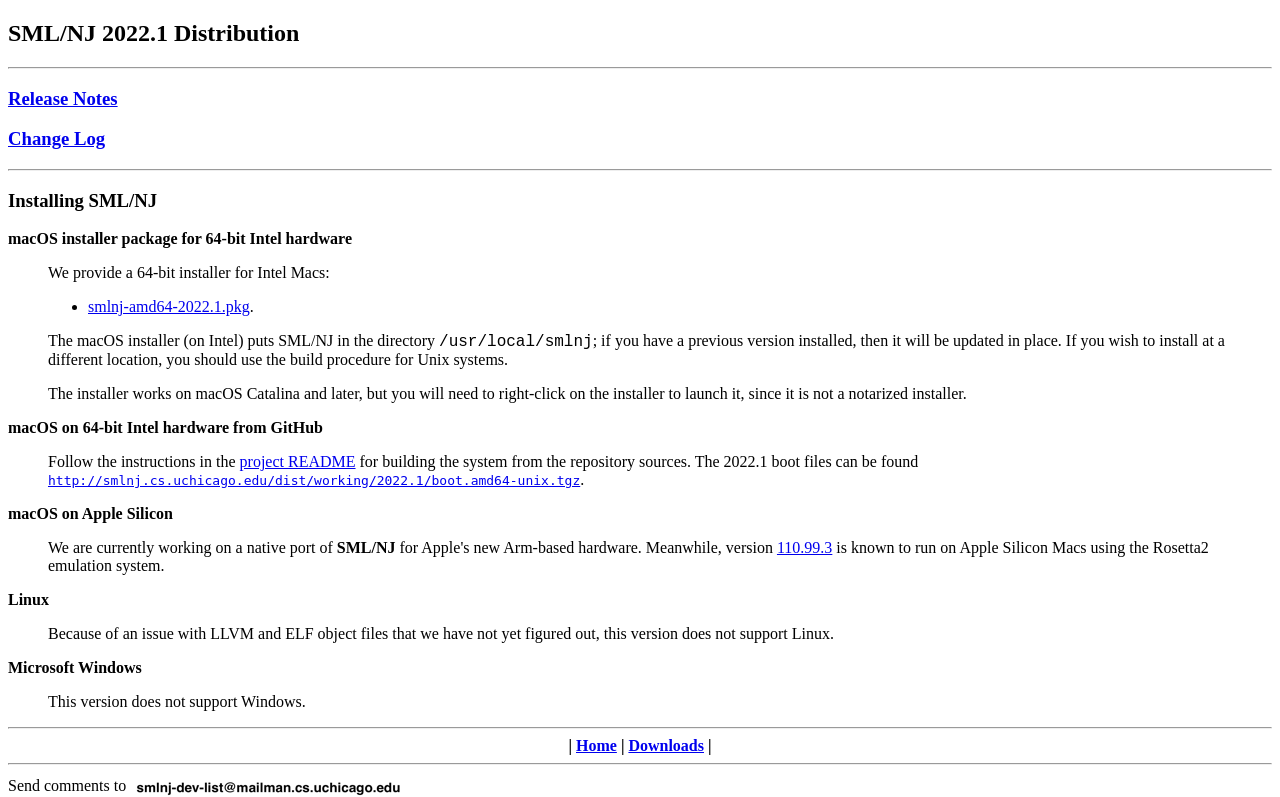Examine the image carefully and respond to the question with a detailed answer: 
What is the main topic of this webpage?

Based on the webpage's structure and content, it appears to be a distribution webpage for SML/NJ, a programming language. The webpage provides release notes, change logs, and installation instructions for different operating systems.